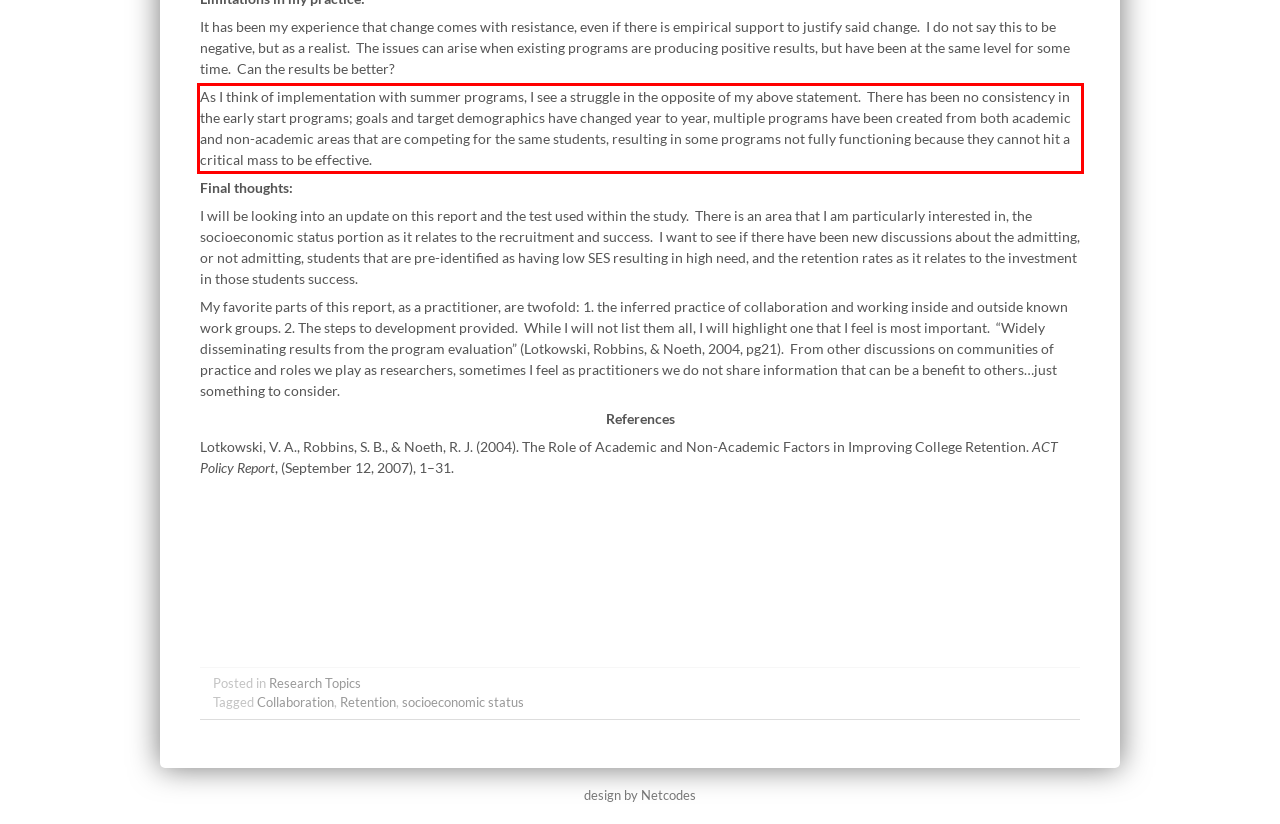Identify the text inside the red bounding box on the provided webpage screenshot by performing OCR.

As I think of implementation with summer programs, I see a struggle in the opposite of my above statement. There has been no consistency in the early start programs; goals and target demographics have changed year to year, multiple programs have been created from both academic and non-academic areas that are competing for the same students, resulting in some programs not fully functioning because they cannot hit a critical mass to be effective.